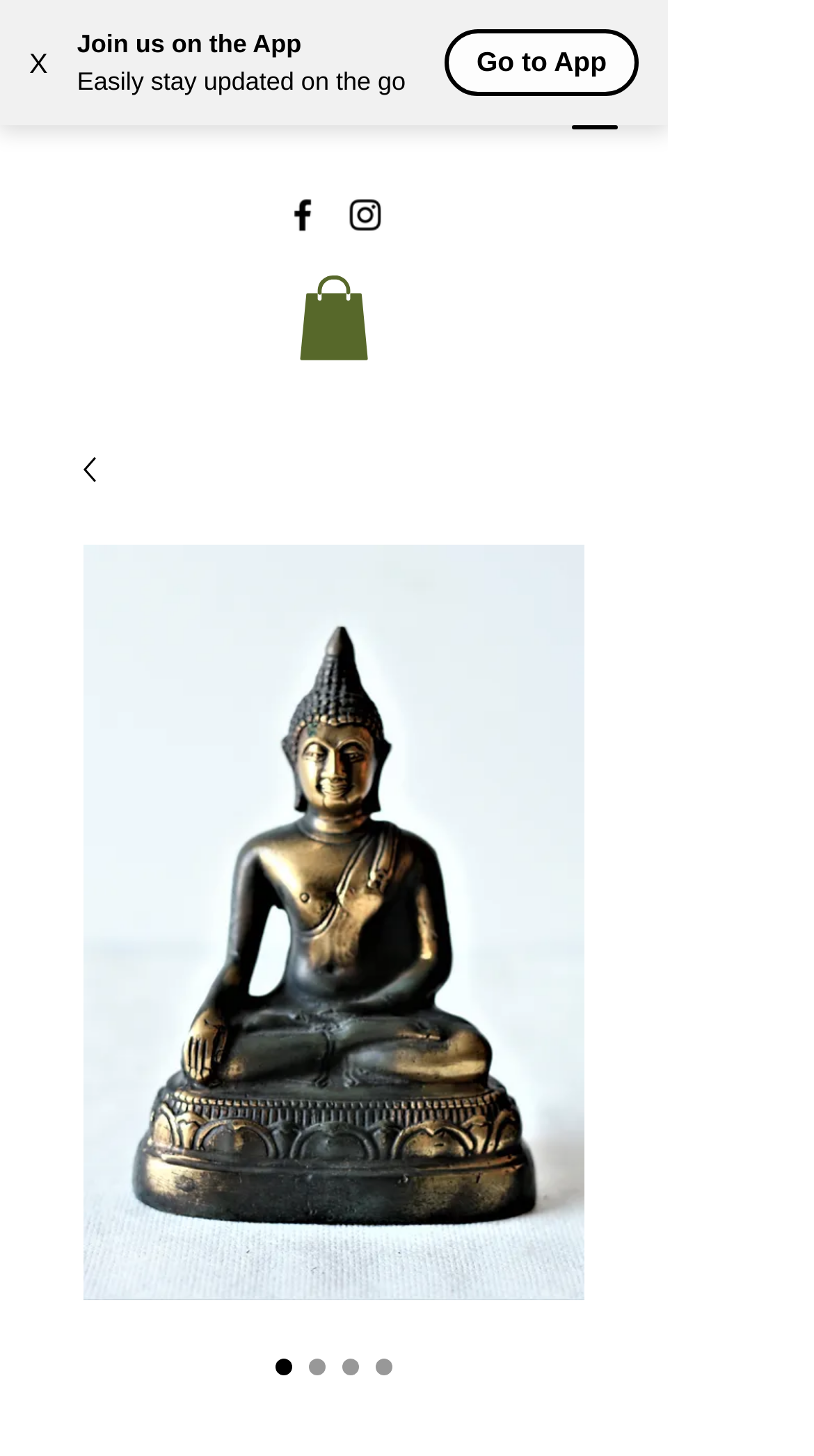Identify and provide the text content of the webpage's primary headline.

Bronze Earth Buddha